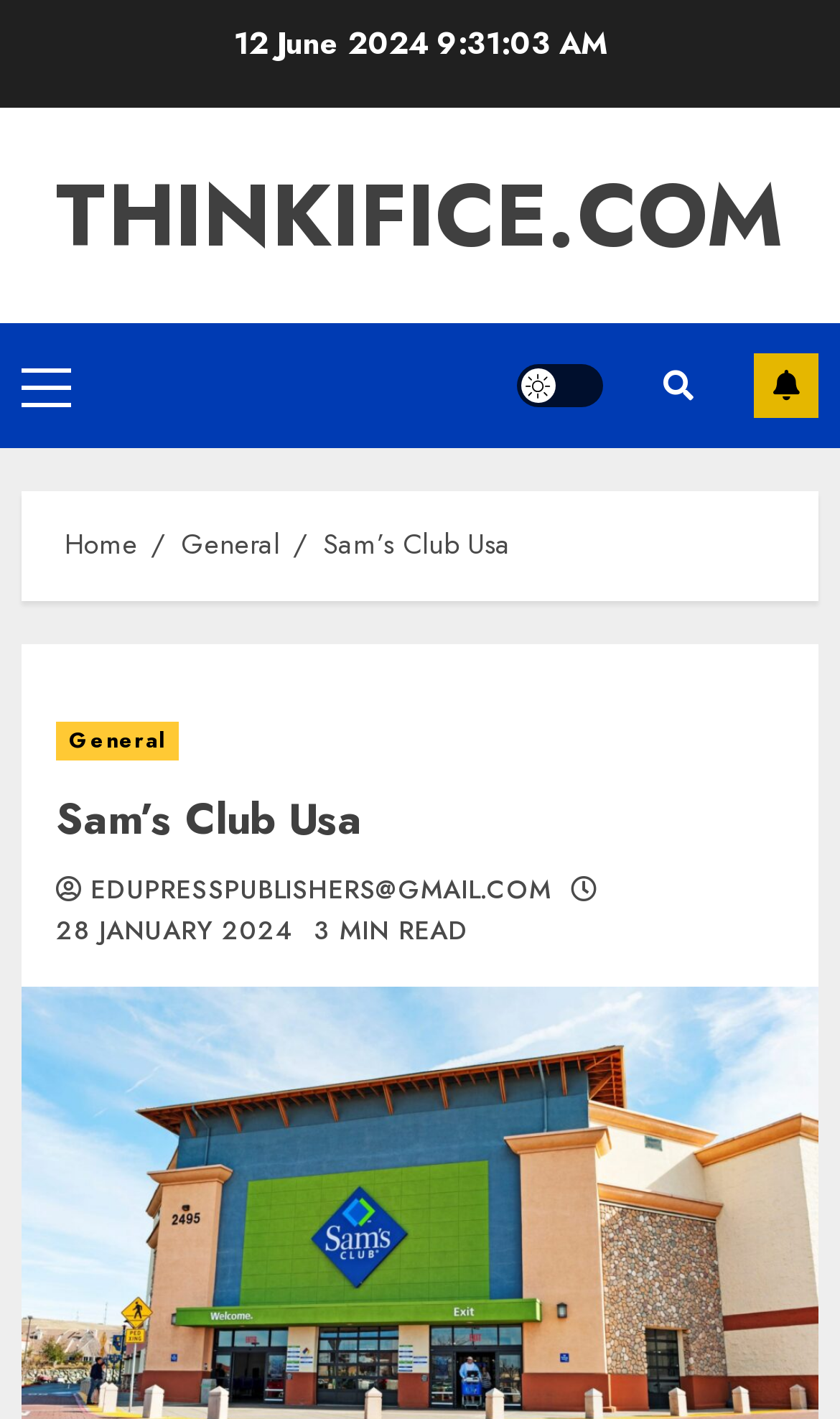Determine the bounding box coordinates of the clickable region to carry out the instruction: "Go to Home page".

[0.077, 0.369, 0.164, 0.399]